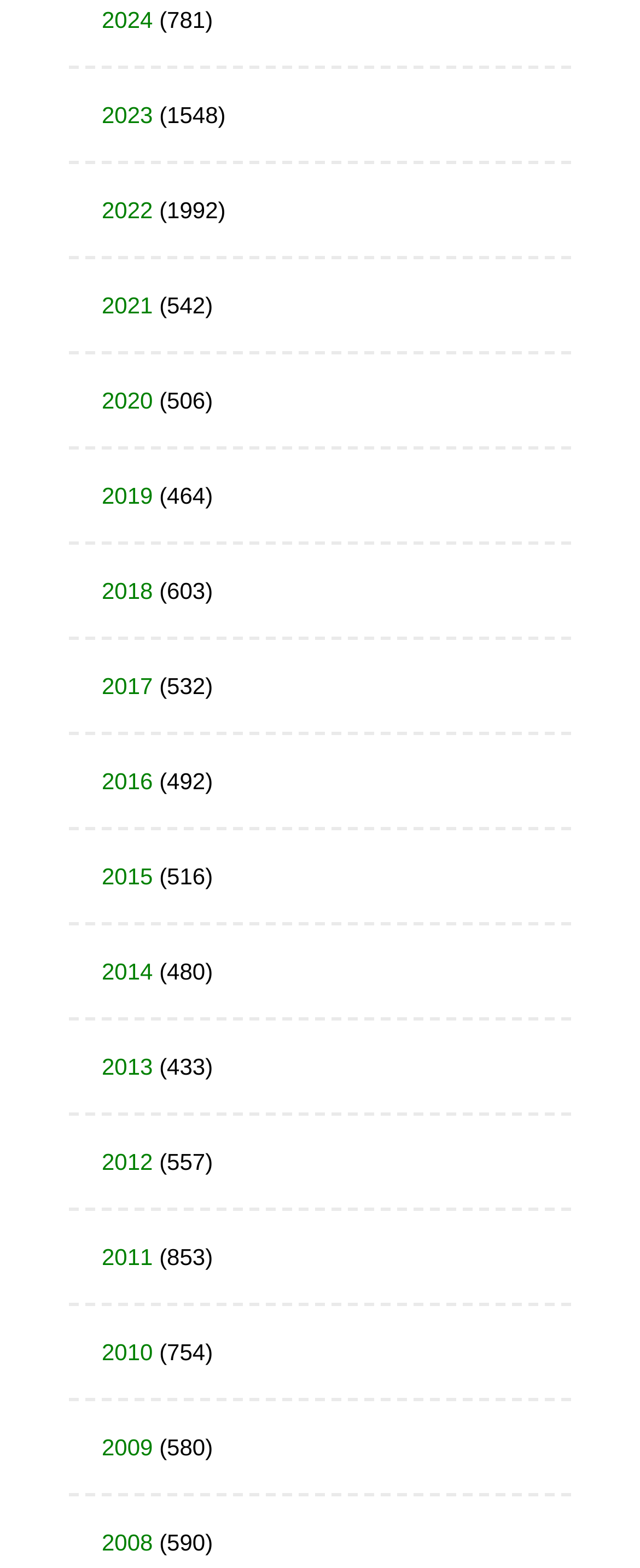How many years are listed on the webpage?
Refer to the screenshot and answer in one word or phrase.

21